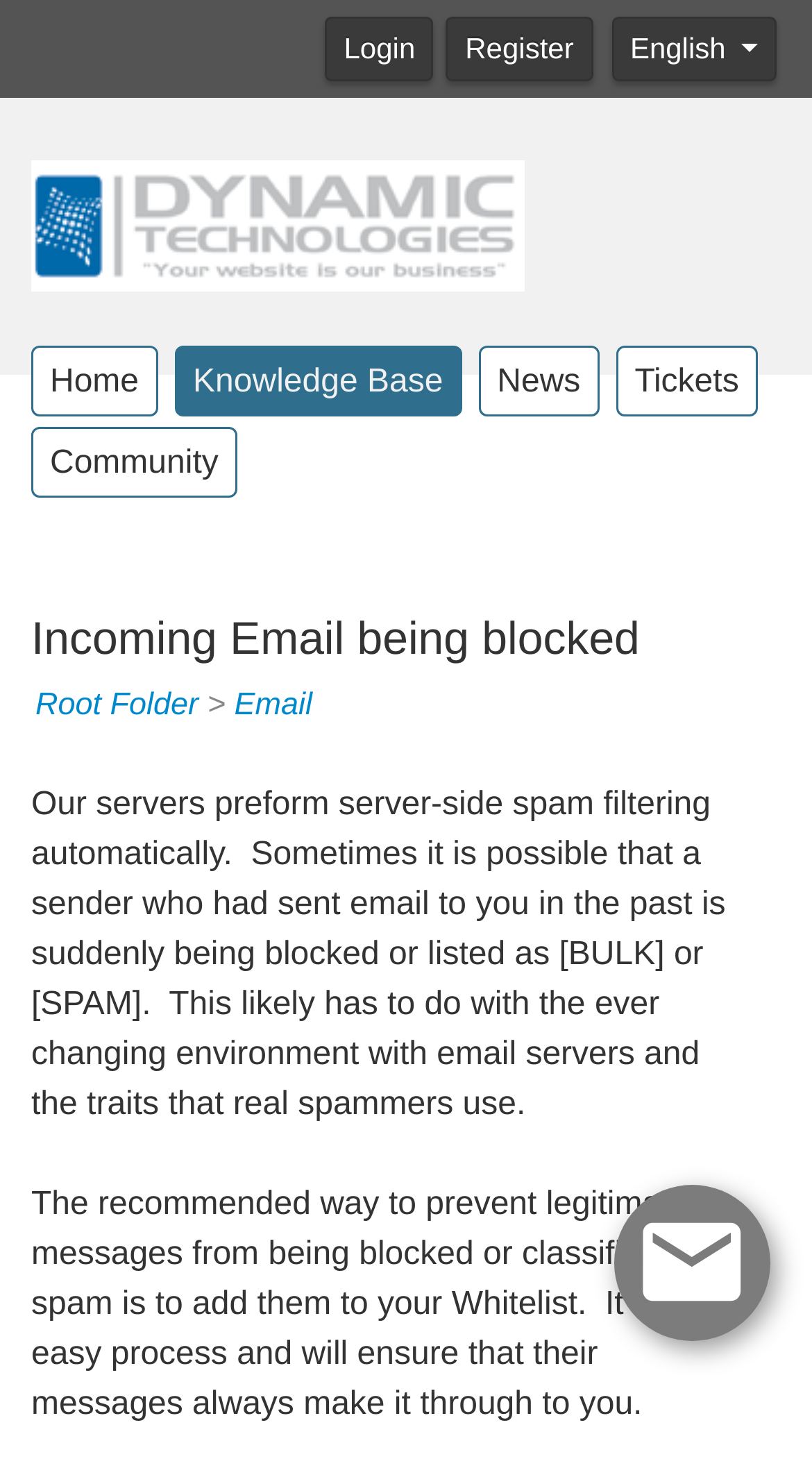How many links are in the top navigation bar?
Kindly offer a detailed explanation using the data available in the image.

I counted the number of link elements in the top navigation bar, which are 'Home', 'Knowledge Base', 'News', 'Tickets', and 'Community'.